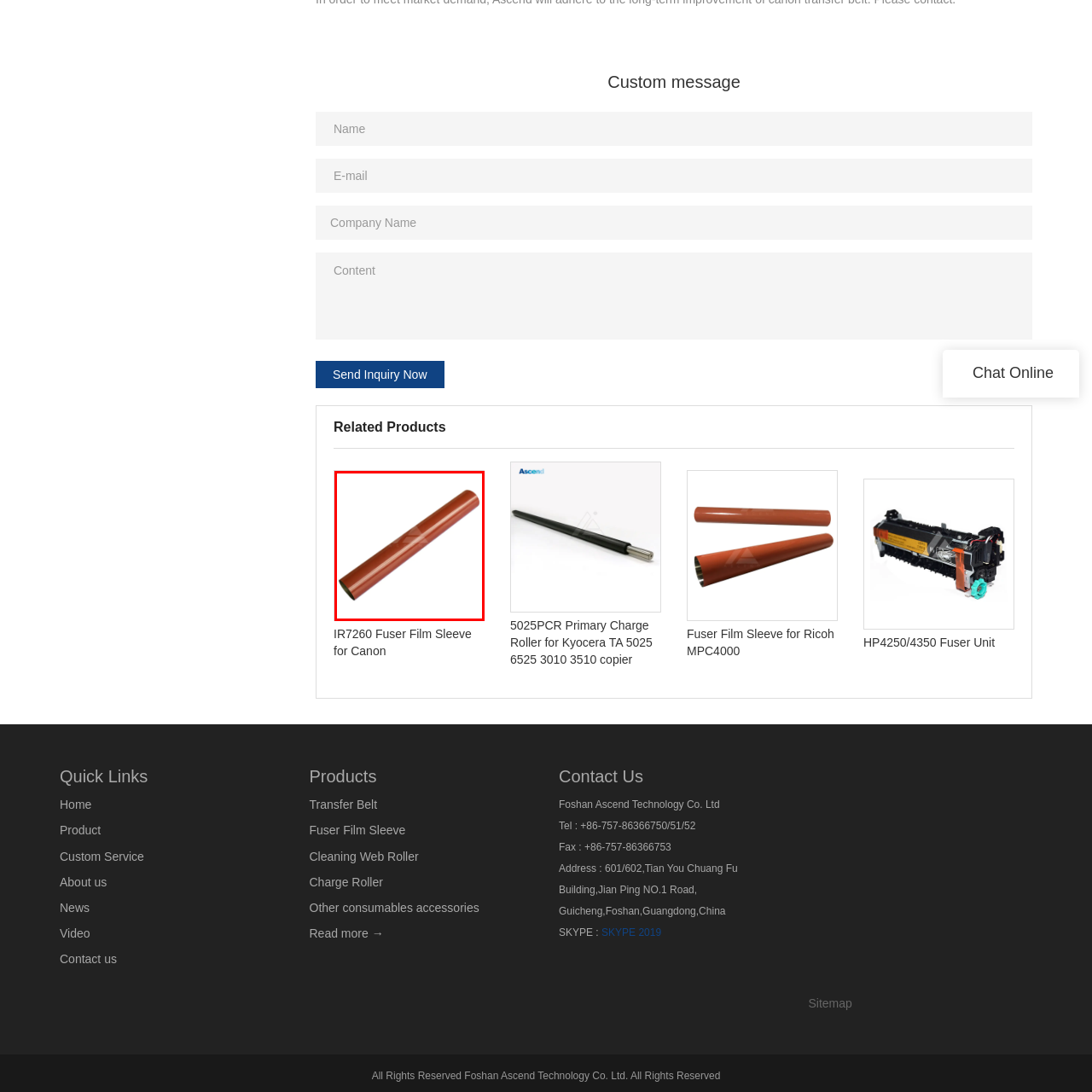Carefully scrutinize the image within the red border and generate a detailed answer to the following query, basing your response on the visual content:
What is the purpose of the reddish-brown material?

The caption describes the cylindrical object as wrapped in a reddish-brown material, likely a fuser film sleeve, indicating that the material serves to wrap or cover the sleeve.